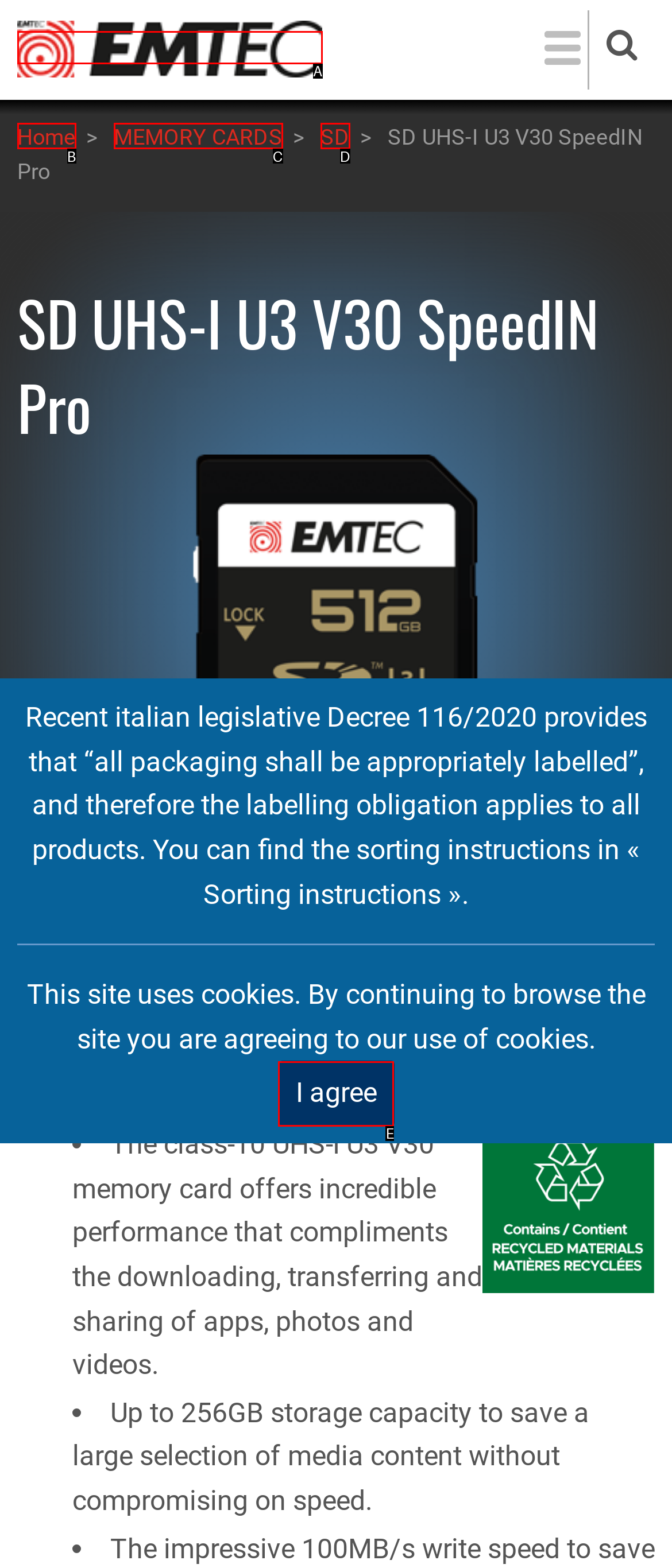Tell me the letter of the option that corresponds to the description: title="Home"
Answer using the letter from the given choices directly.

A